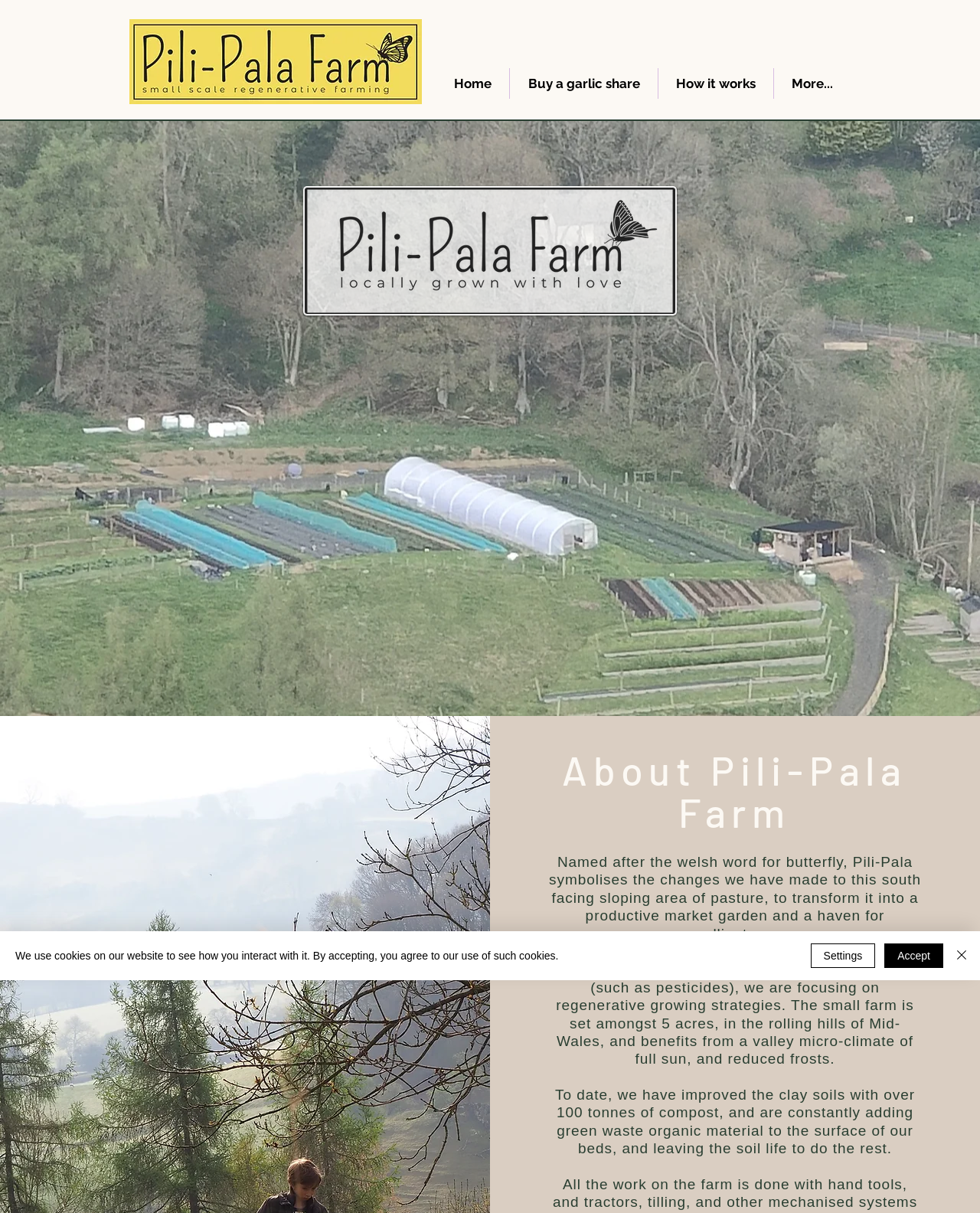What is added to the soil to improve it?
Look at the image and respond with a one-word or short phrase answer.

Compost and green waste